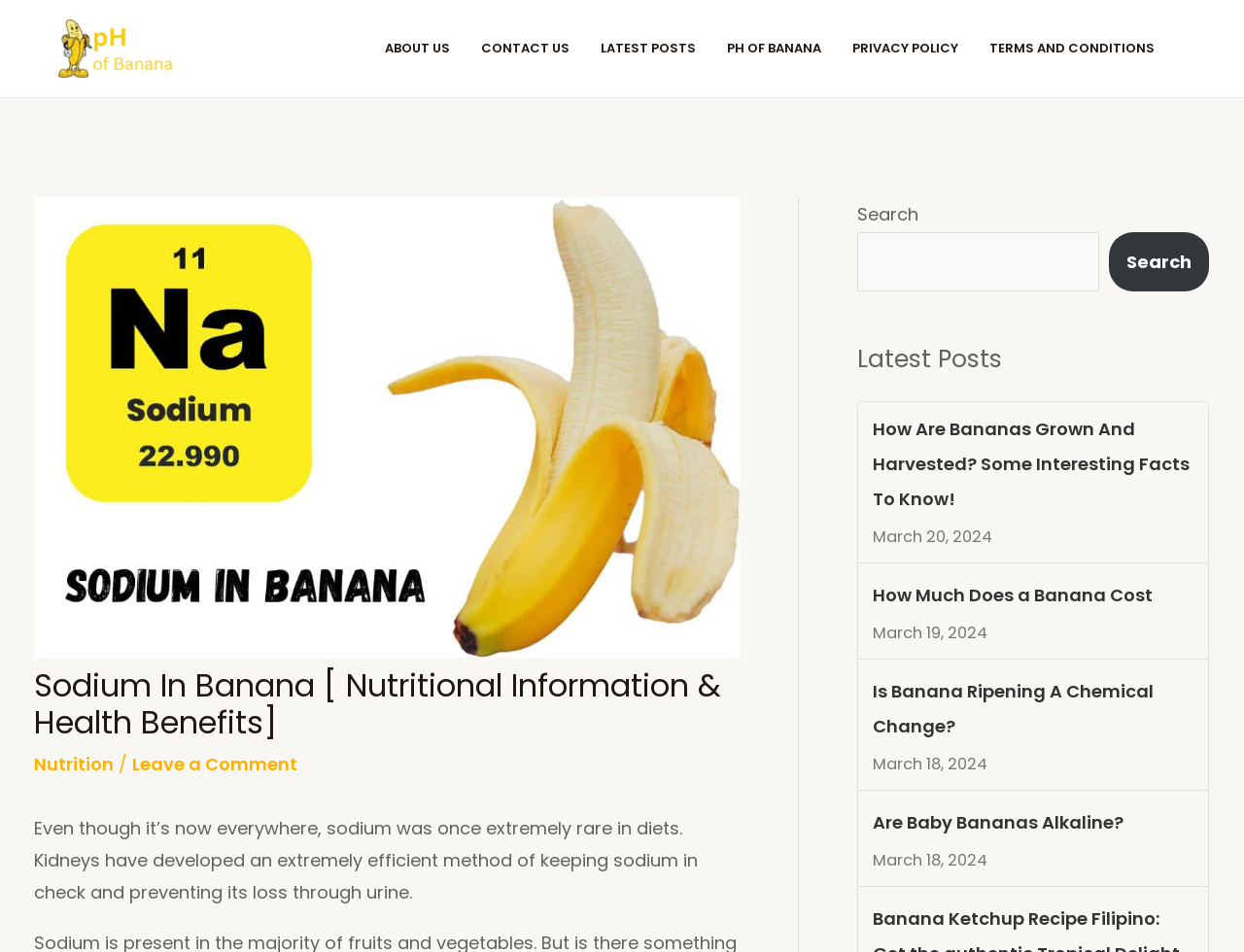Extract the bounding box of the UI element described as: "About Us".

[0.309, 0.0, 0.387, 0.102]